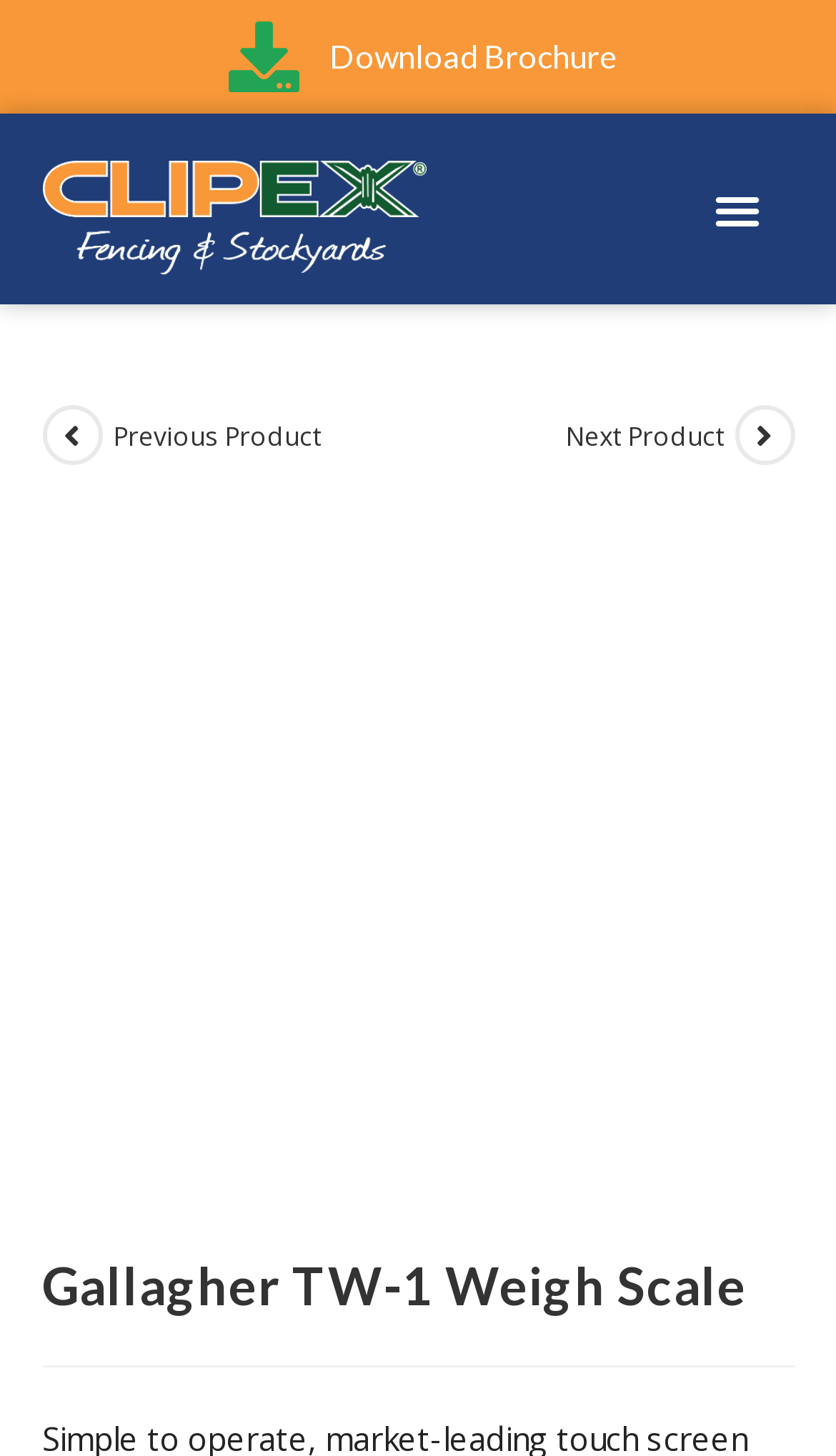Specify the bounding box coordinates of the element's area that should be clicked to execute the given instruction: "Download the brochure". The coordinates should be four float numbers between 0 and 1, i.e., [left, top, right, bottom].

[0.262, 0.015, 0.738, 0.063]